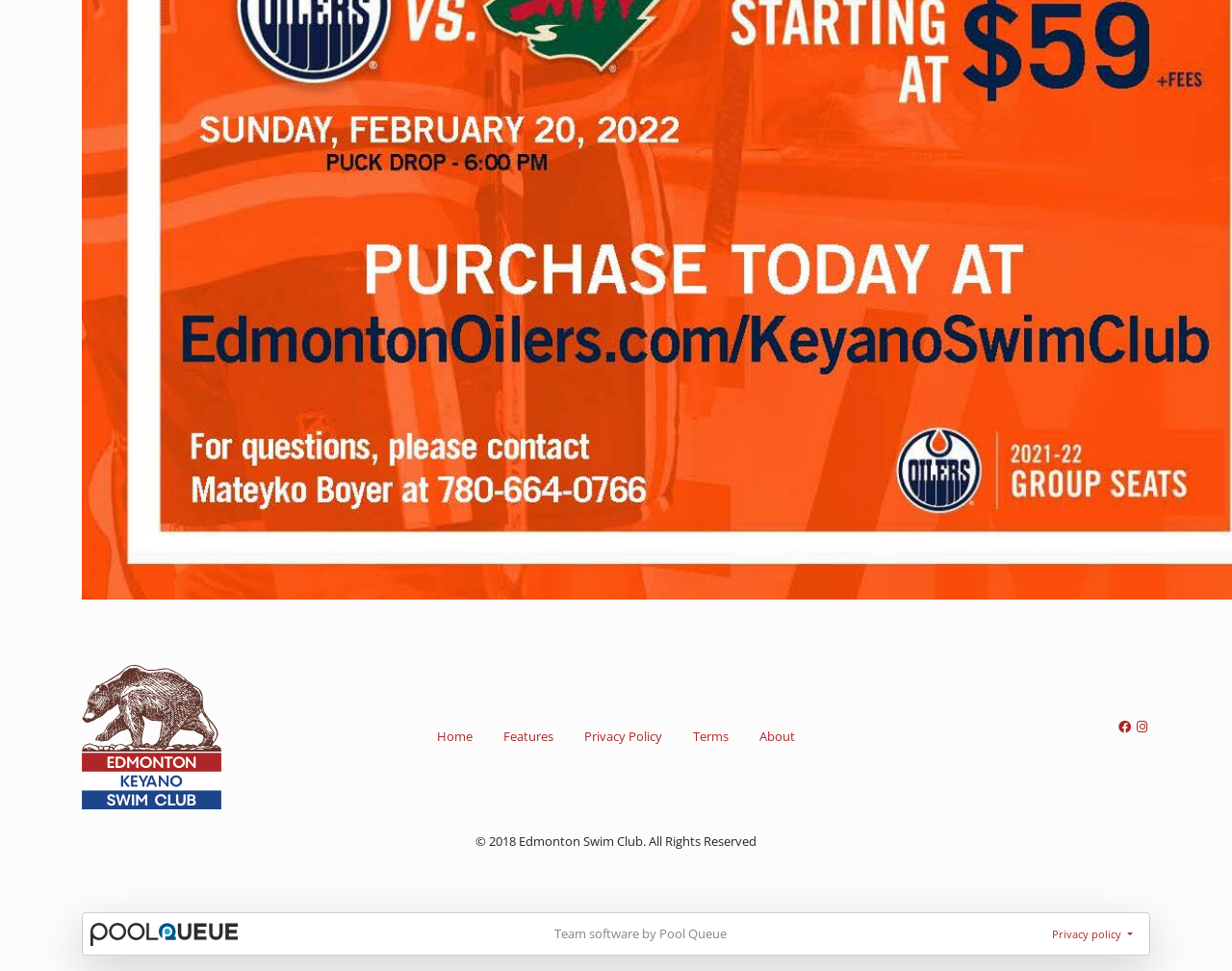How many links are in the top navigation bar?
Refer to the image and answer the question using a single word or phrase.

5